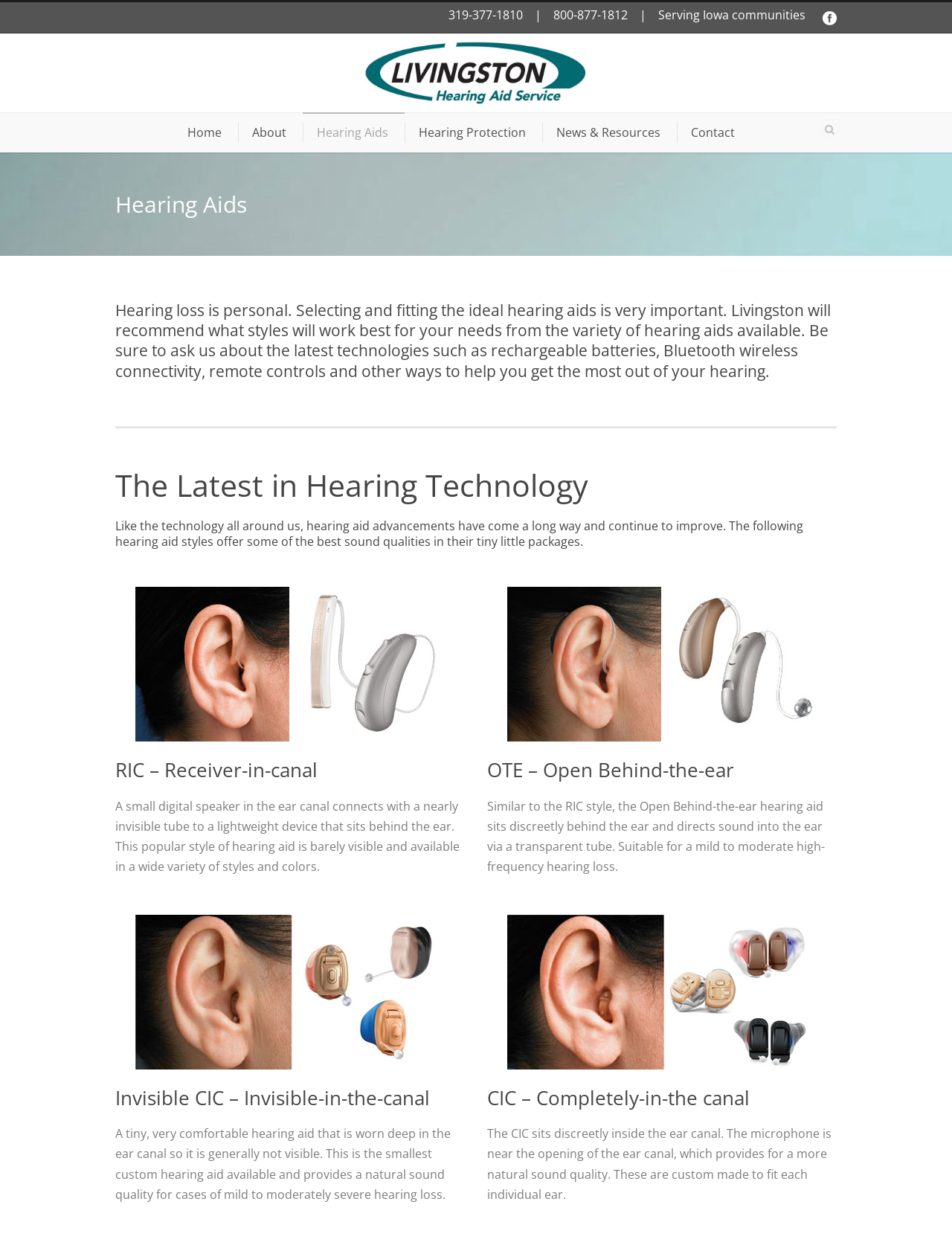Provide a one-word or short-phrase response to the question:
What type of hearing aids are recommended?

Custom hearing aids